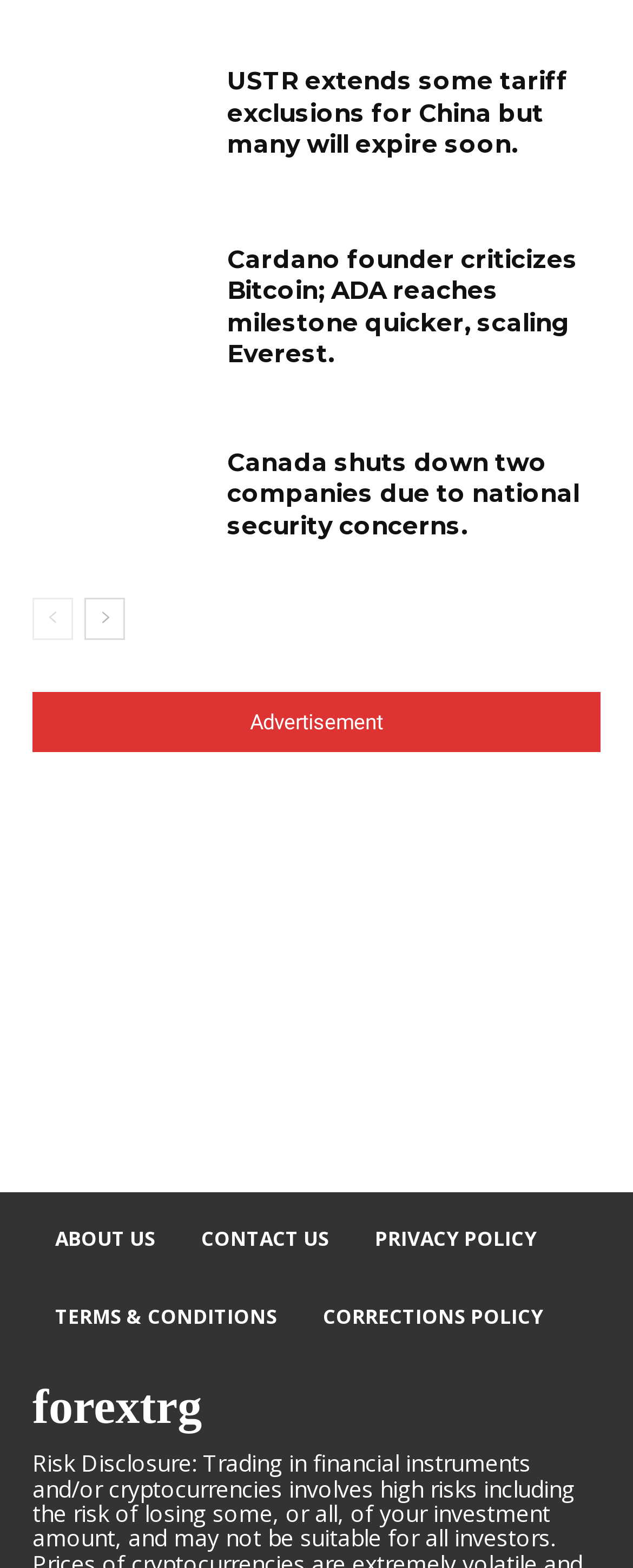Please reply with a single word or brief phrase to the question: 
What is the purpose of the 'prev-page' and 'next-page' links?

To navigate between pages